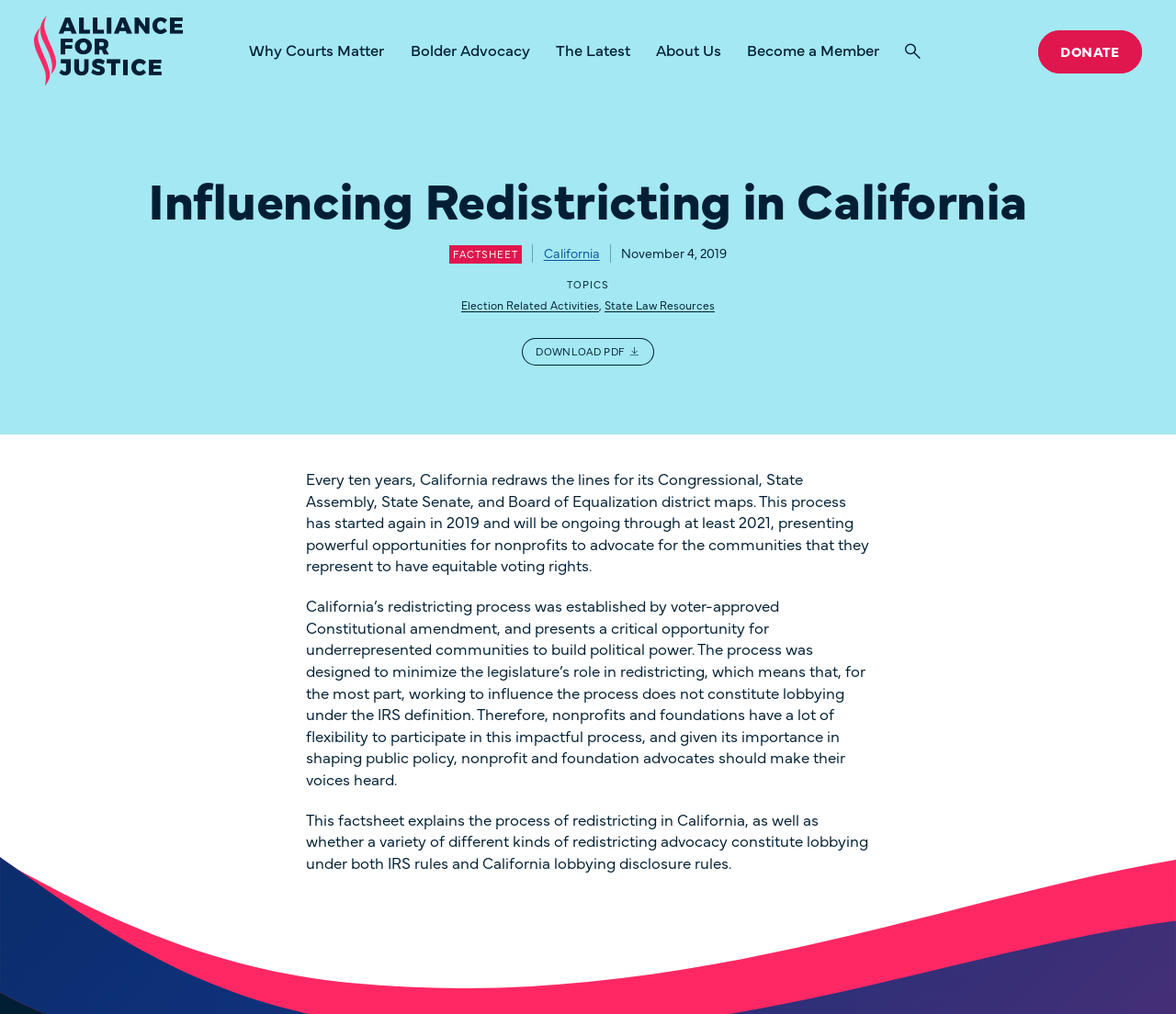Identify the bounding box coordinates of the region I need to click to complete this instruction: "learn about Why Courts Matter".

[0.212, 0.038, 0.327, 0.06]